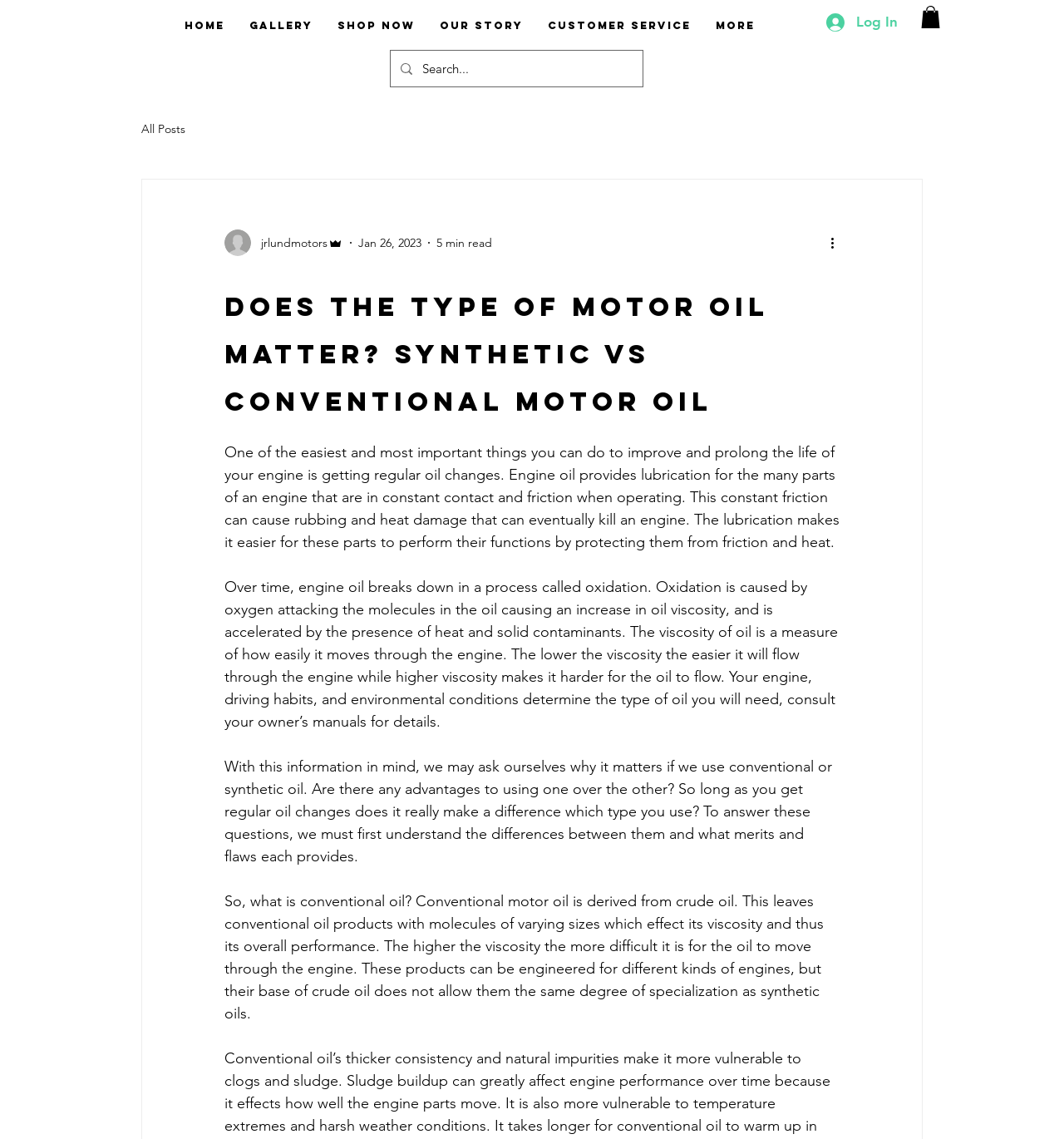What is the effect of higher viscosity on engine oil?
Make sure to answer the question with a detailed and comprehensive explanation.

The webpage explains that the higher the viscosity of engine oil, the harder it is for the oil to flow through the engine, which can affect its performance.